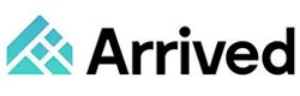Explain in detail what you see in the image.

The image features the logo of Arrived Homes, a platform designed to simplify real estate investment. The logo combines a stylized graphic of a house in a teal color, which symbolizes the property investment aspect, alongside the name "Arrived" rendered in bold black letters. This branding reflects the company's mission to make real estate investment accessible, allowing retail investors to engage in fractional ownership with minimal barriers, starting from as low as $100. Arrived Homes stands out in the market by eliminating common complexities in rental property investments, such as large down payments and management hassles, thus appealing to a broad audience interested in real estate.